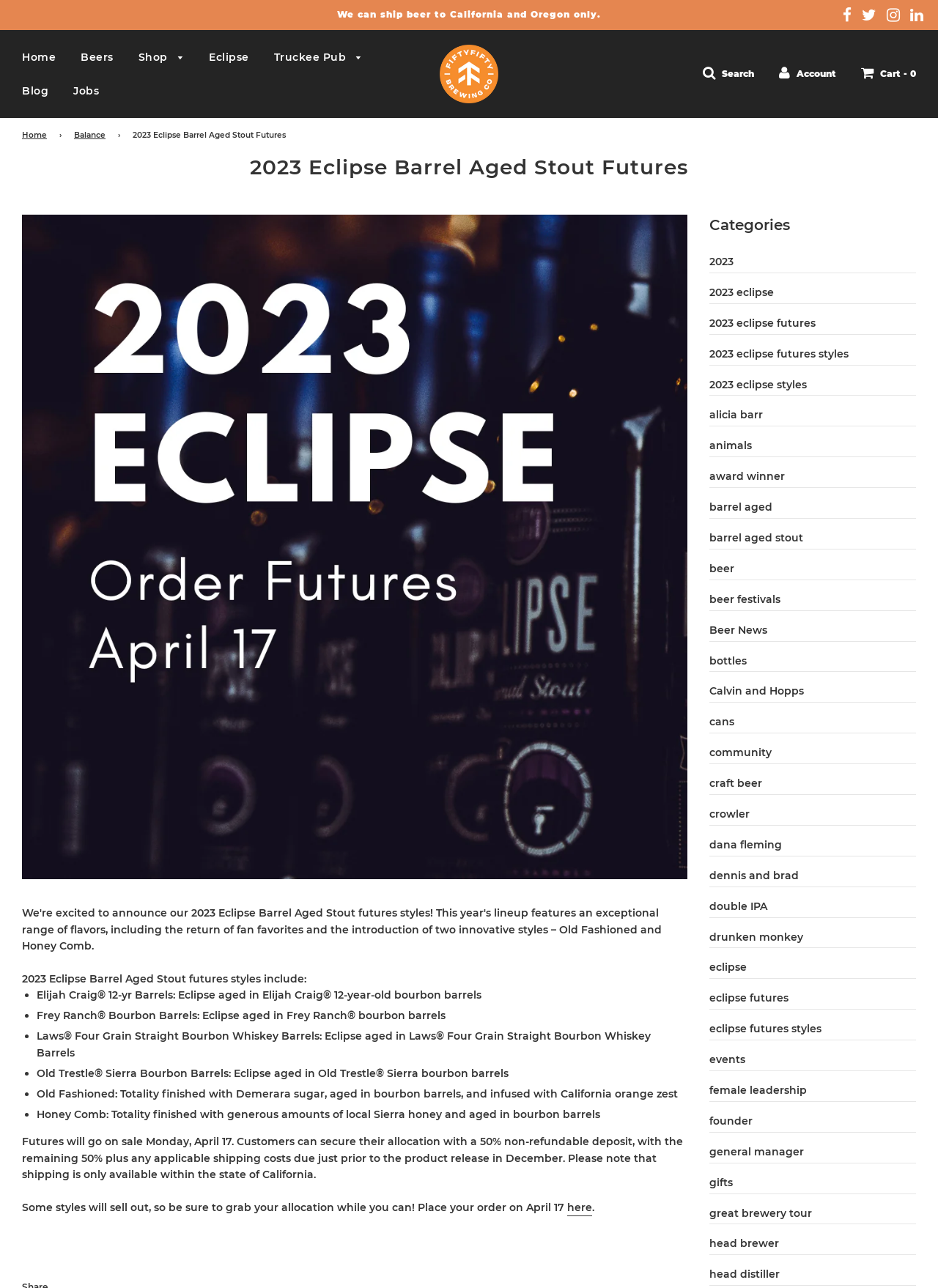Identify the bounding box coordinates of the area that should be clicked in order to complete the given instruction: "Copy a link to the post by Twialine". The bounding box coordinates should be four float numbers between 0 and 1, i.e., [left, top, right, bottom].

None